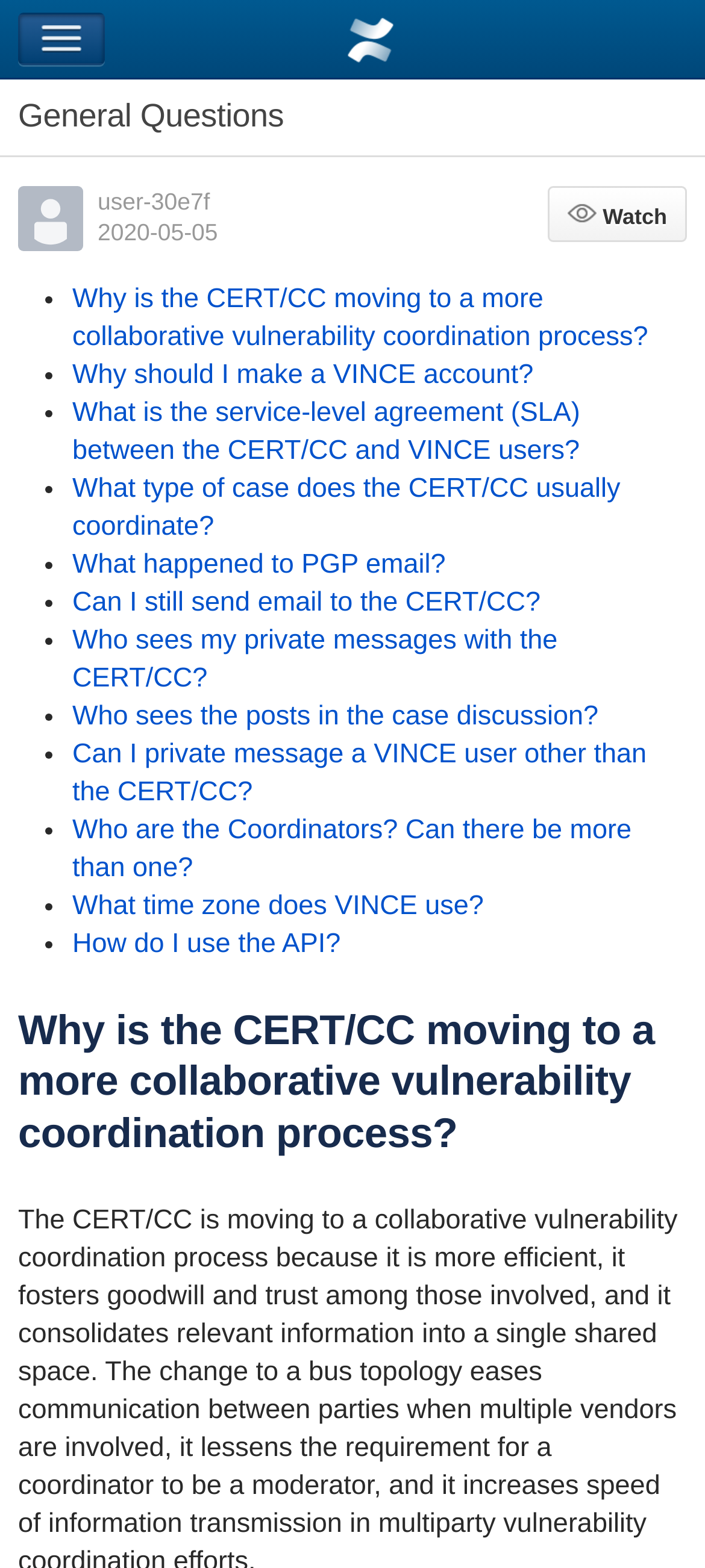Given the description of the UI element: "alt="Authors avatar"", predict the bounding box coordinates in the form of [left, top, right, bottom], with each value being a float between 0 and 1.

[0.026, 0.138, 0.118, 0.157]